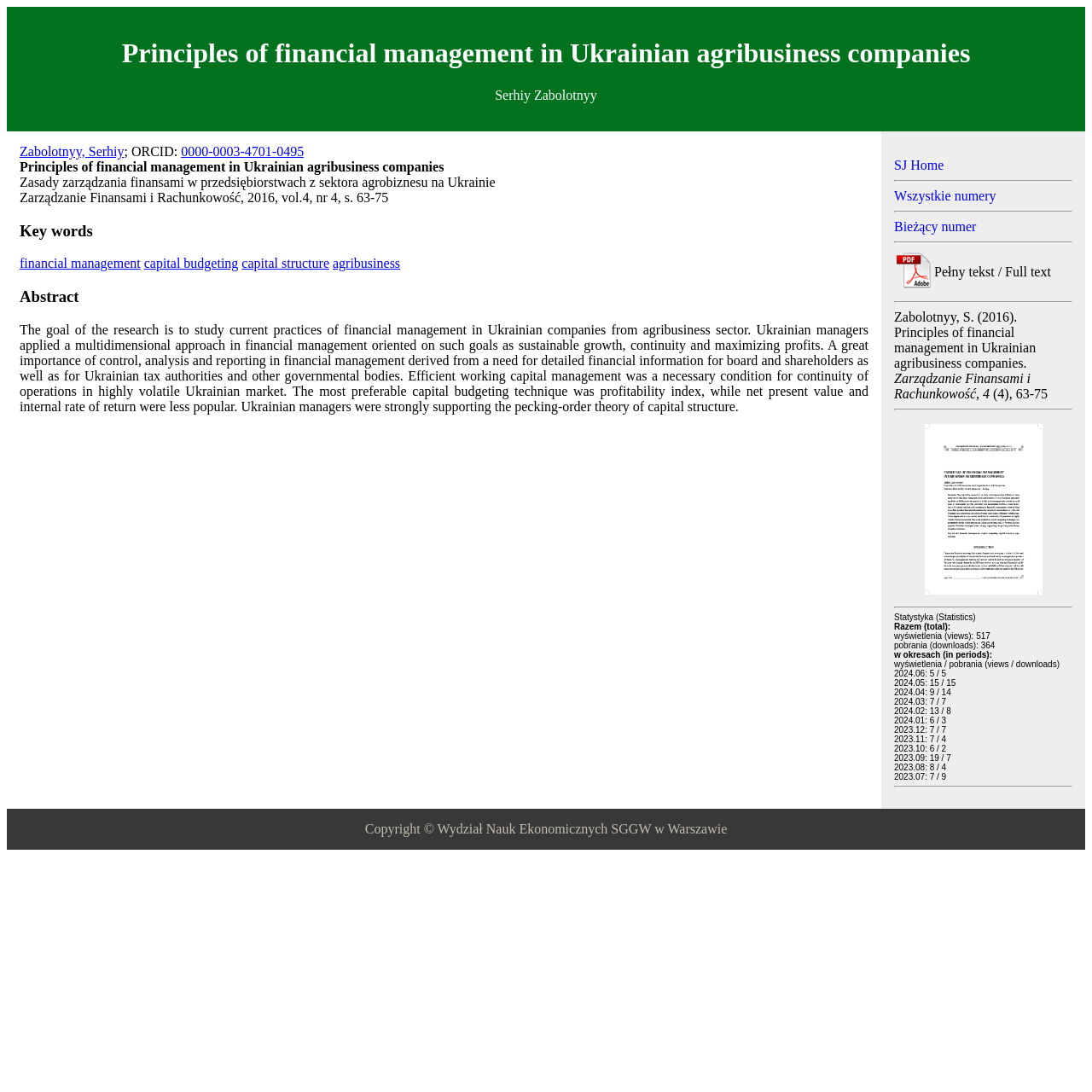Determine the main heading of the webpage and generate its text.

Principles of financial management in Ukrainian agribusiness companies